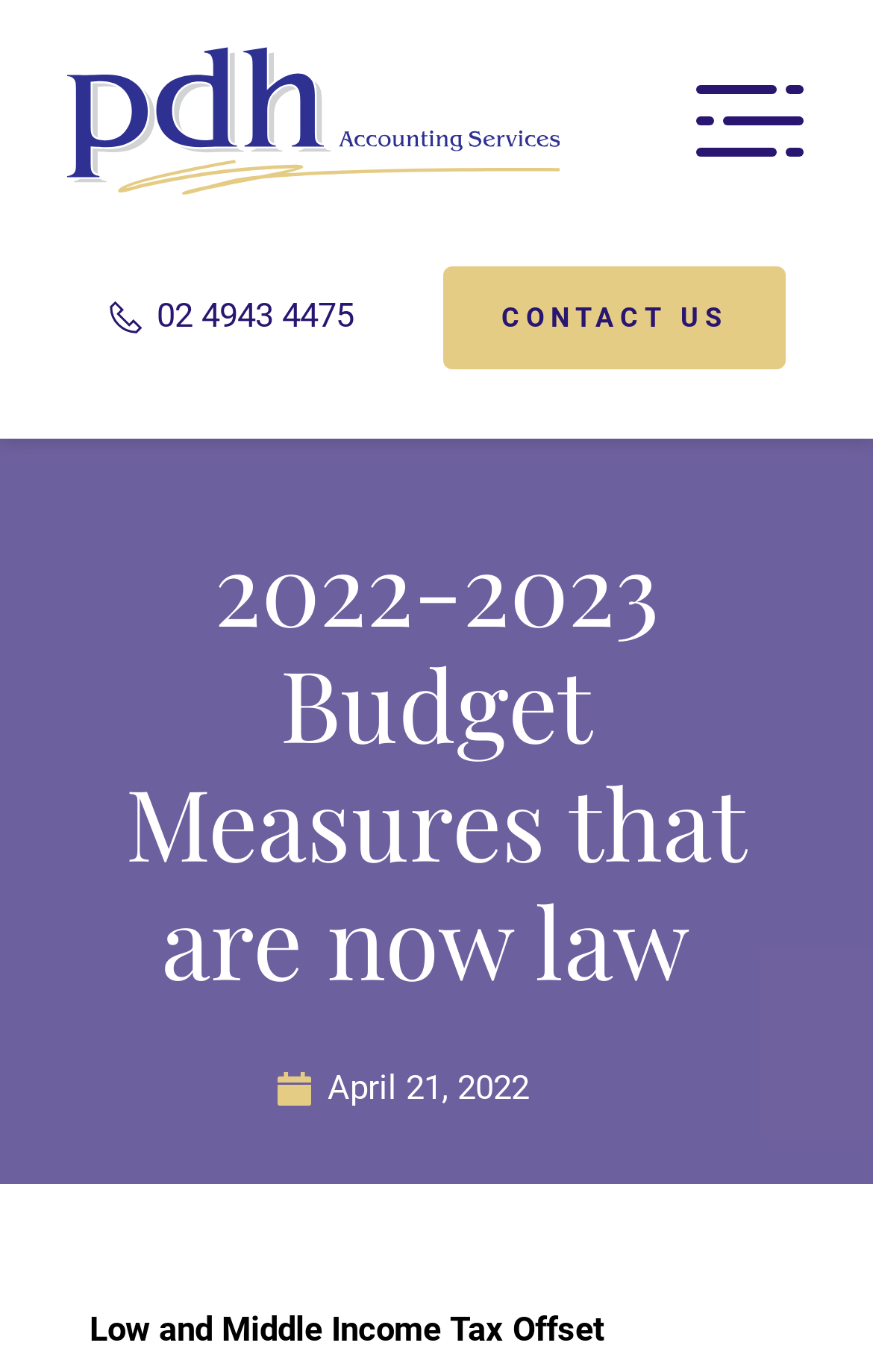Can you give a detailed response to the following question using the information from the image? What is the date of the article?

I found the date of the article by looking at the StaticText element with the text 'April 21, 2022' located at the bottom of the webpage.